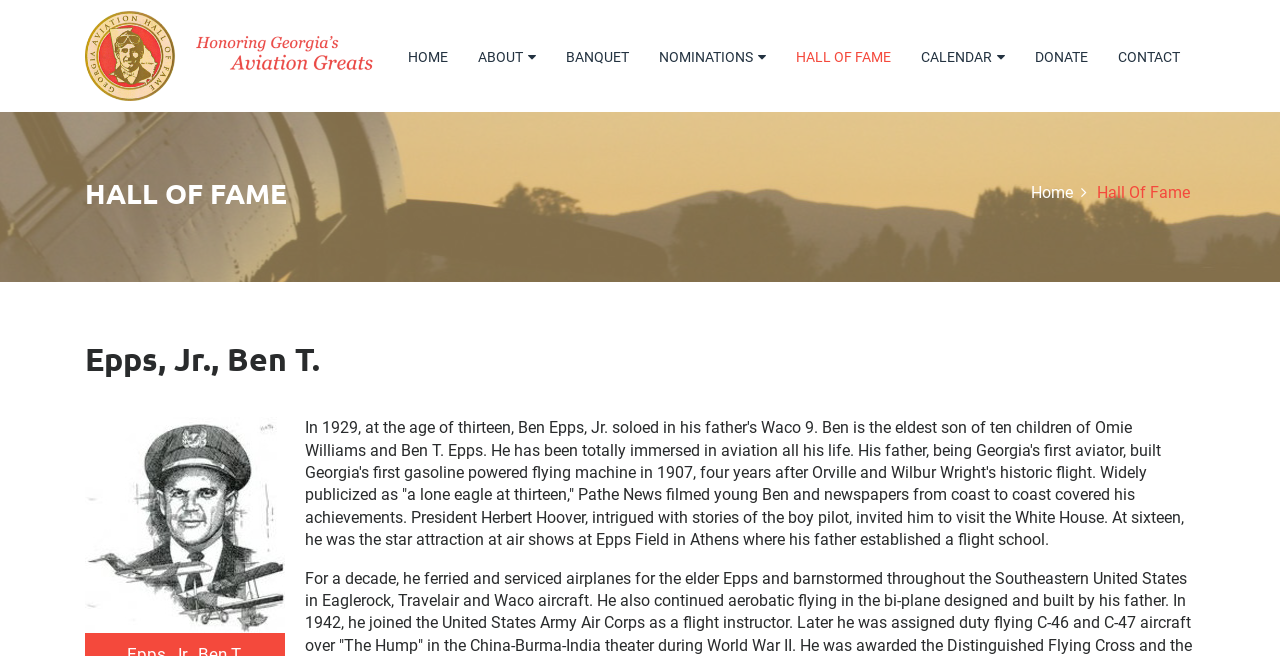Give a short answer using one word or phrase for the question:
Who invited Ben Epps, Jr. to visit the White House?

President Herbert Hoover